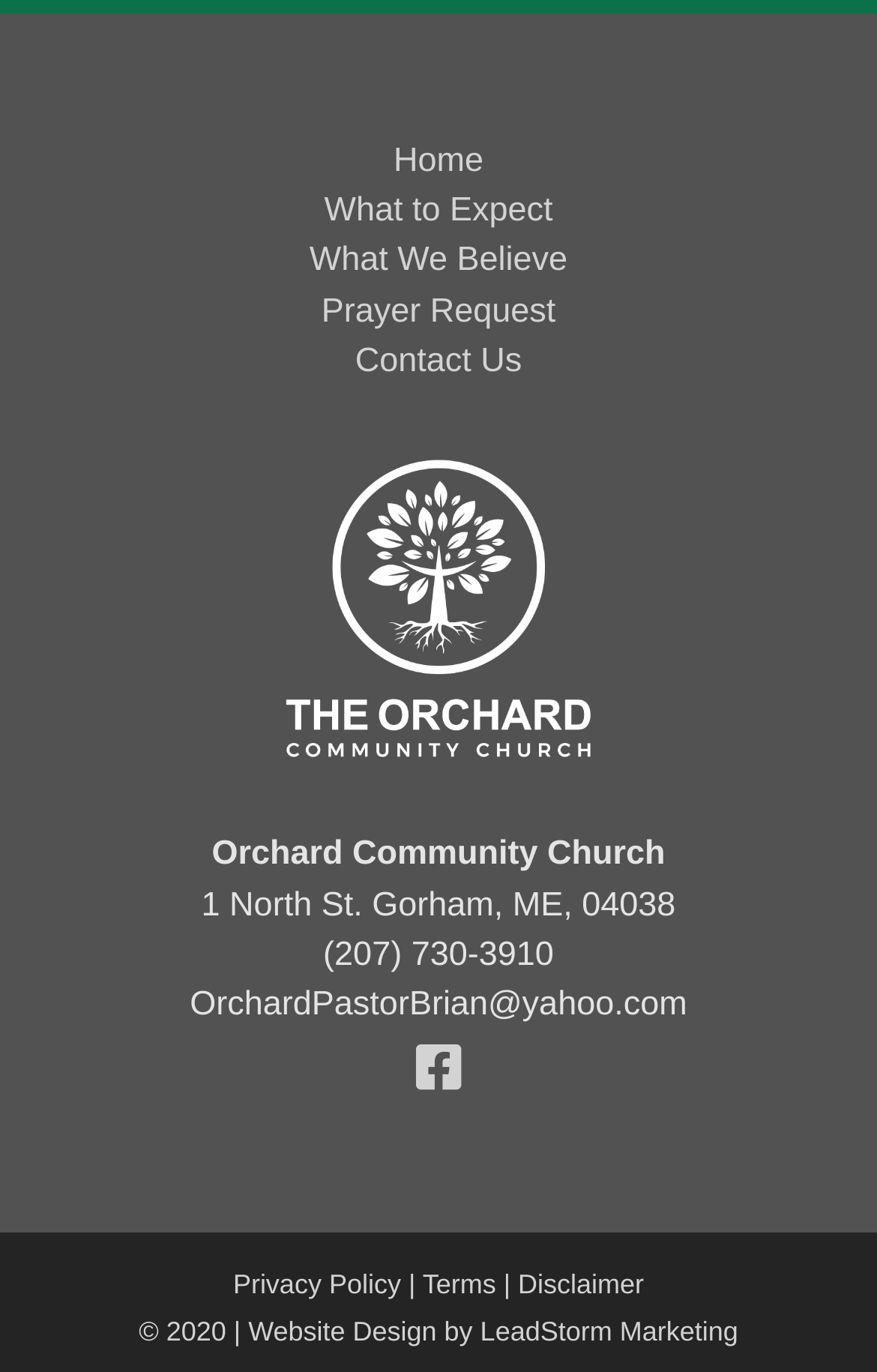Please determine the bounding box coordinates of the section I need to click to accomplish this instruction: "Visit the What to Expect page".

[0.37, 0.139, 0.63, 0.167]